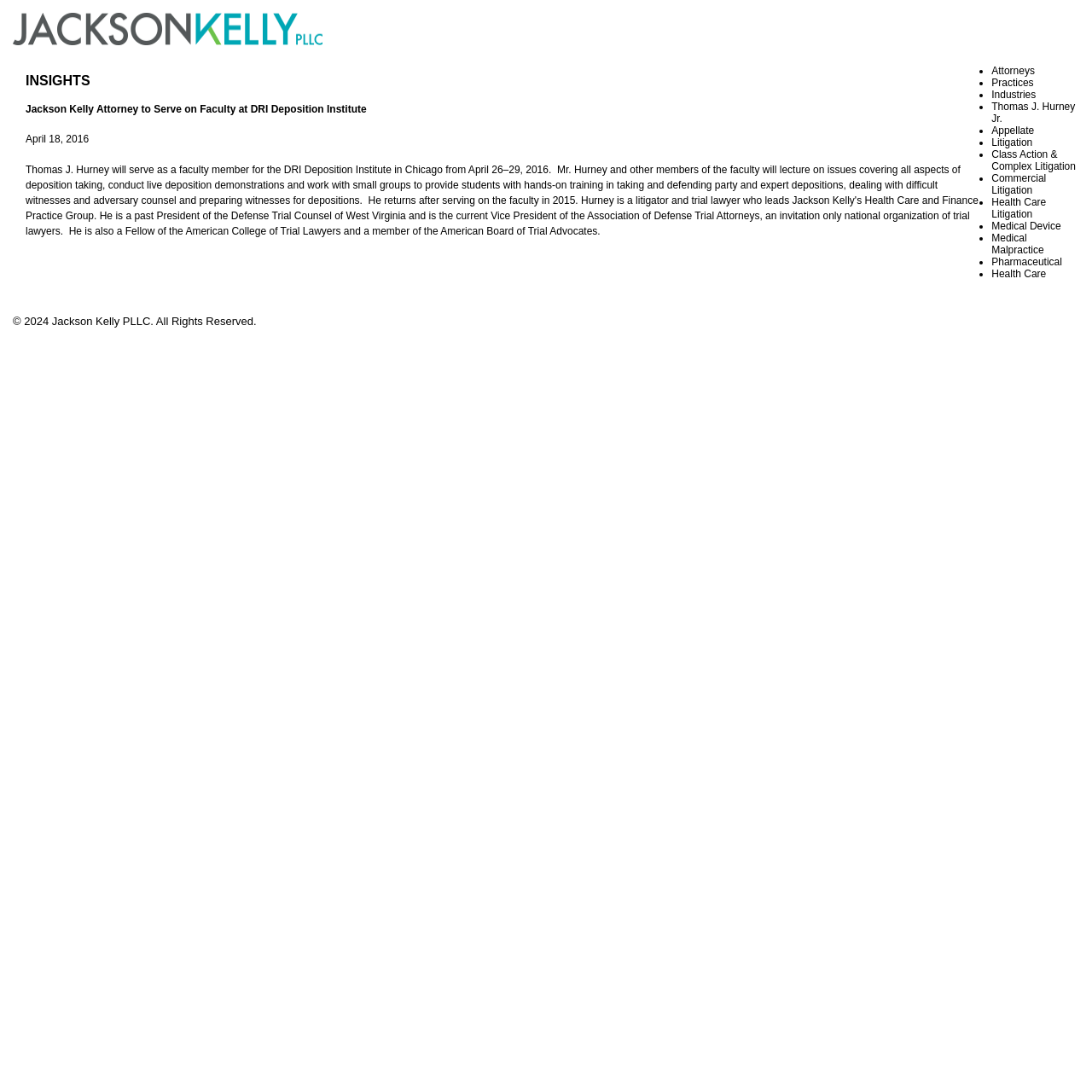Locate the bounding box coordinates of the element's region that should be clicked to carry out the following instruction: "Click on the 'Jackson Kelly PLLC' link". The coordinates need to be four float numbers between 0 and 1, i.e., [left, top, right, bottom].

[0.012, 0.033, 0.295, 0.044]